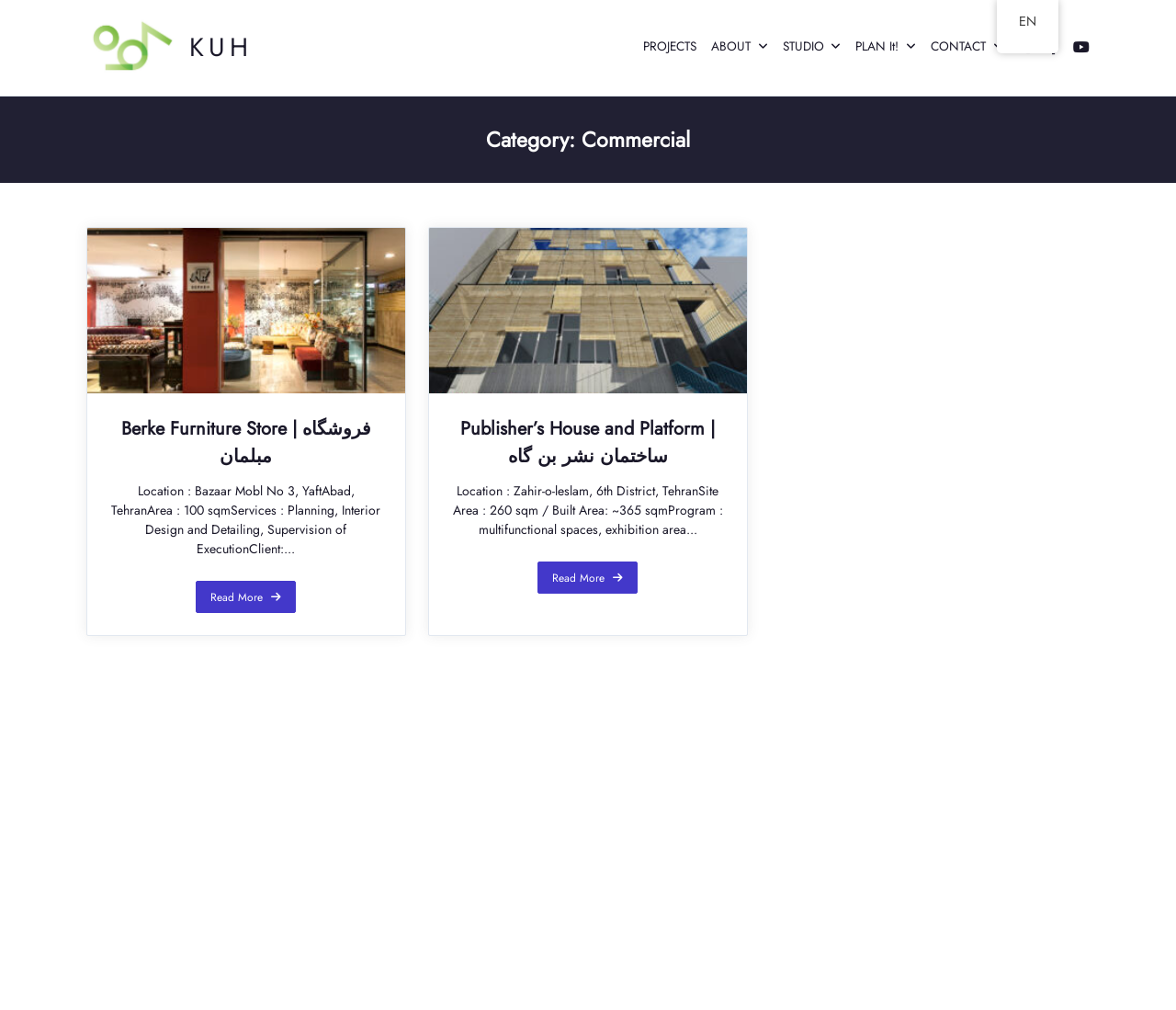Can you find the bounding box coordinates of the area I should click to execute the following instruction: "Click on the KUH logo"?

[0.073, 0.0, 0.152, 0.095]